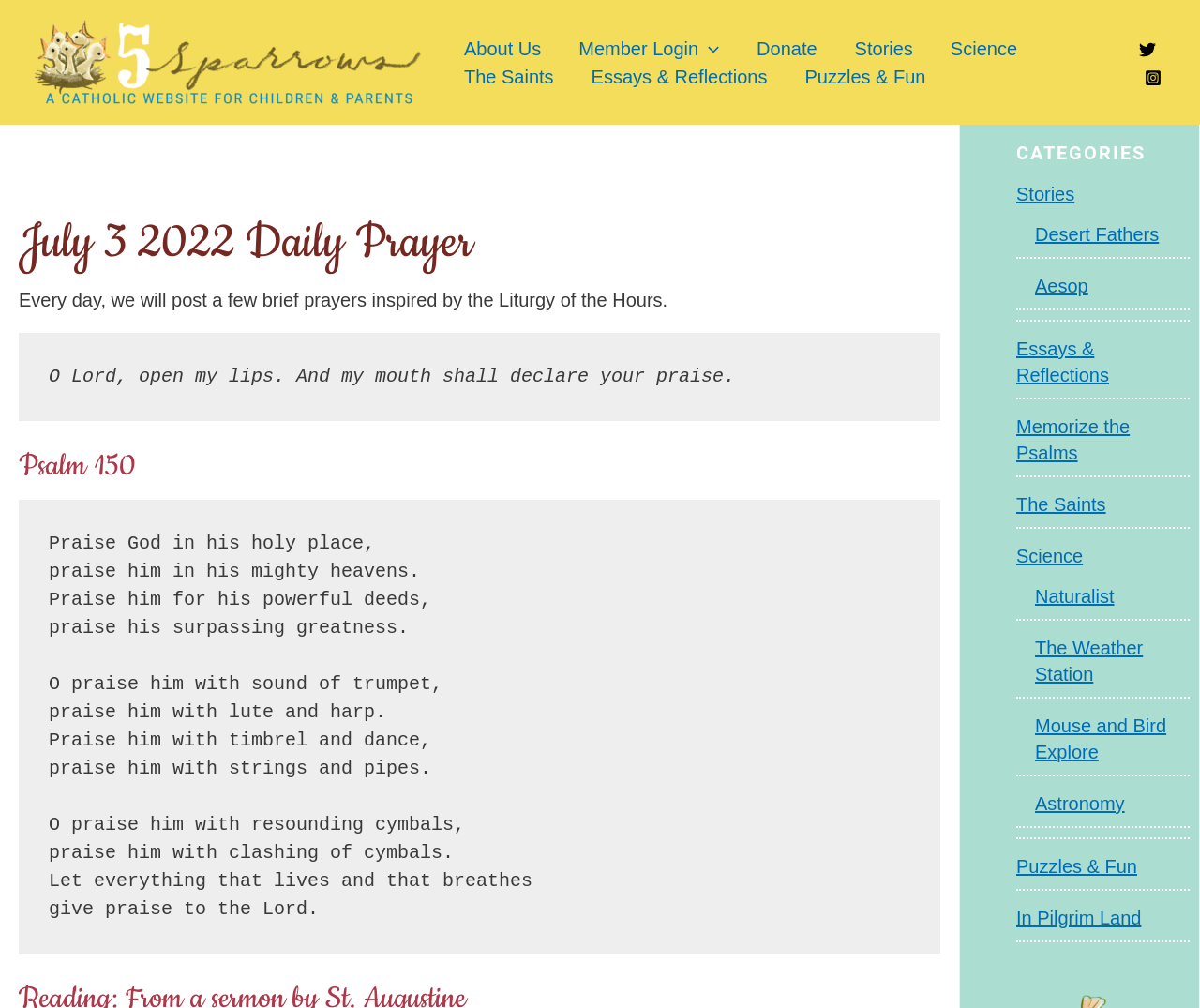Respond concisely with one word or phrase to the following query:
What is the last category listed in the webpage?

Puzzles & Fun